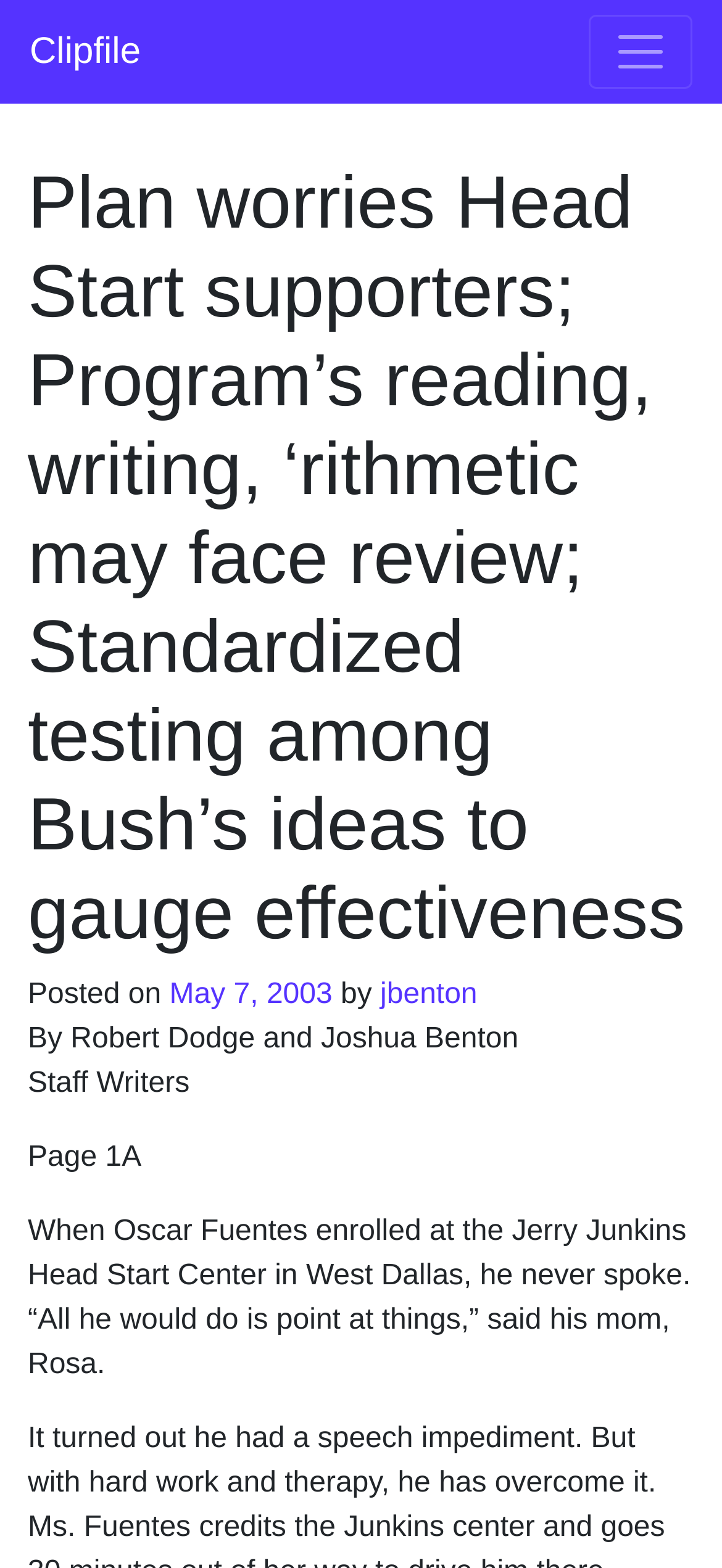Please reply to the following question with a single word or a short phrase:
What is the name of the Head Start Center mentioned in the article?

Jerry Junkins Head Start Center